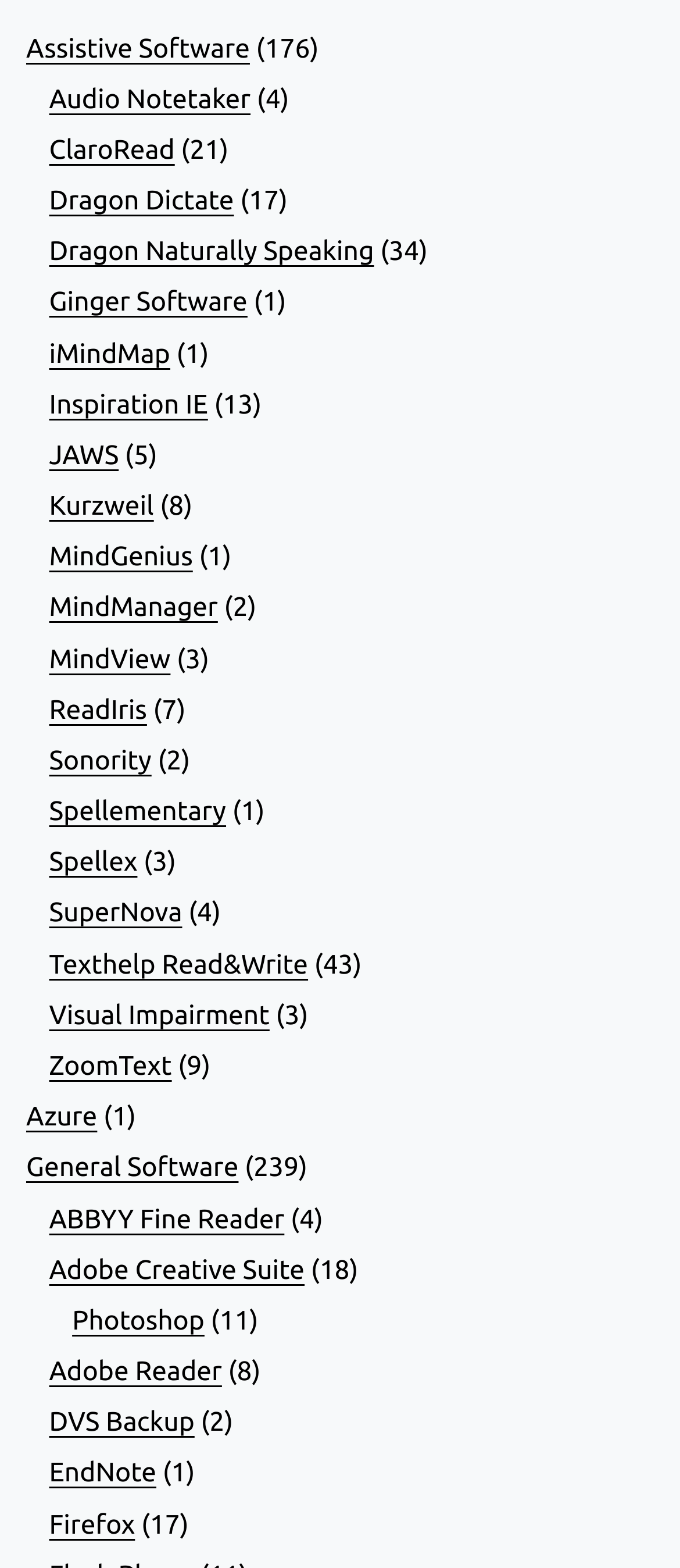Determine the bounding box coordinates of the area to click in order to meet this instruction: "Explore General Software".

[0.038, 0.735, 0.351, 0.754]